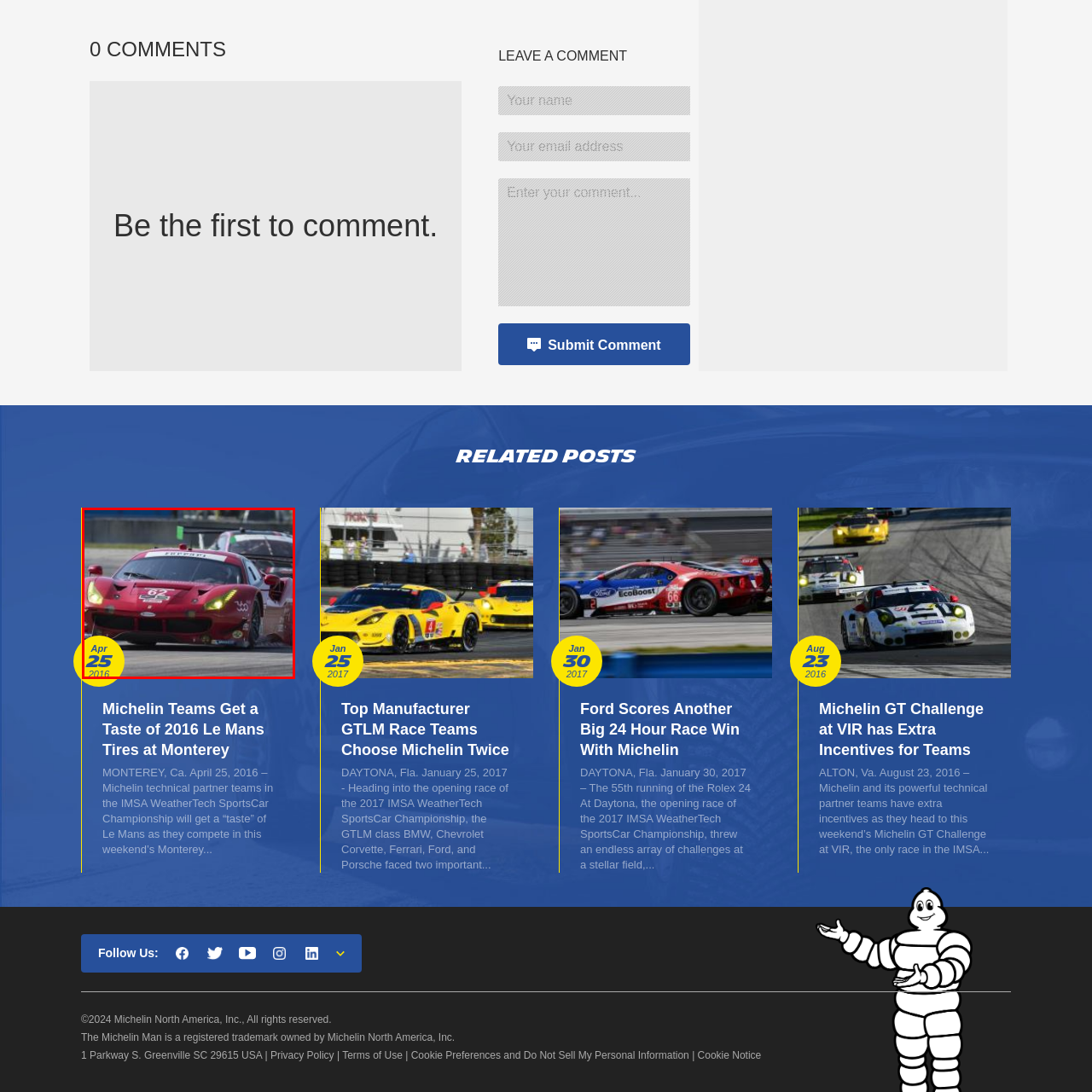Concentrate on the image area surrounded by the red border and answer the following question comprehensively: How many racing vehicles are visible in the image?

By examining the image, we can see the Ferrari 488 GT3 in the foreground, and a second racing vehicle blurred in the background, indicating that there are two racing vehicles visible in the image.